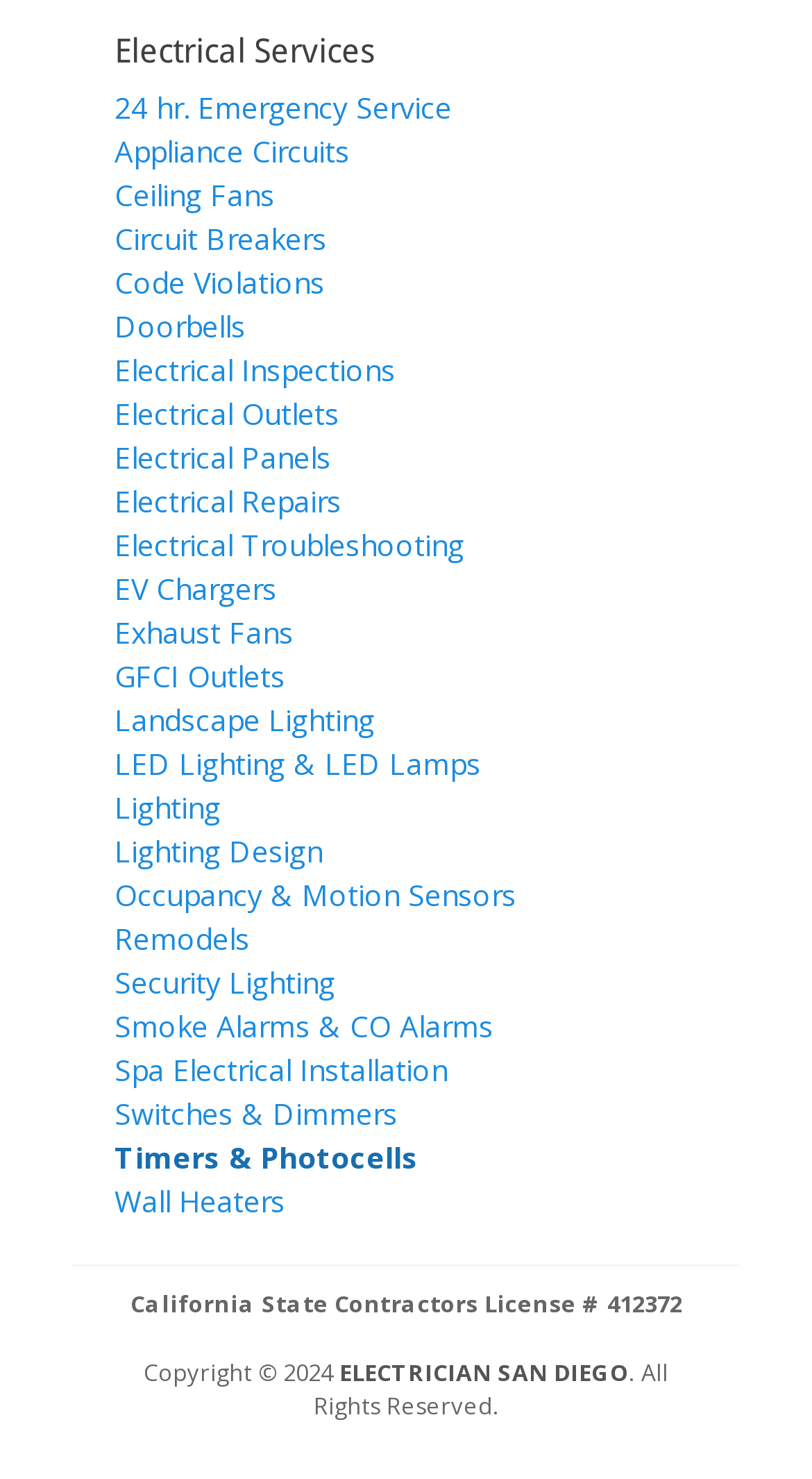What is the license number of the California State Contractors?
Your answer should be a single word or phrase derived from the screenshot.

# 412372